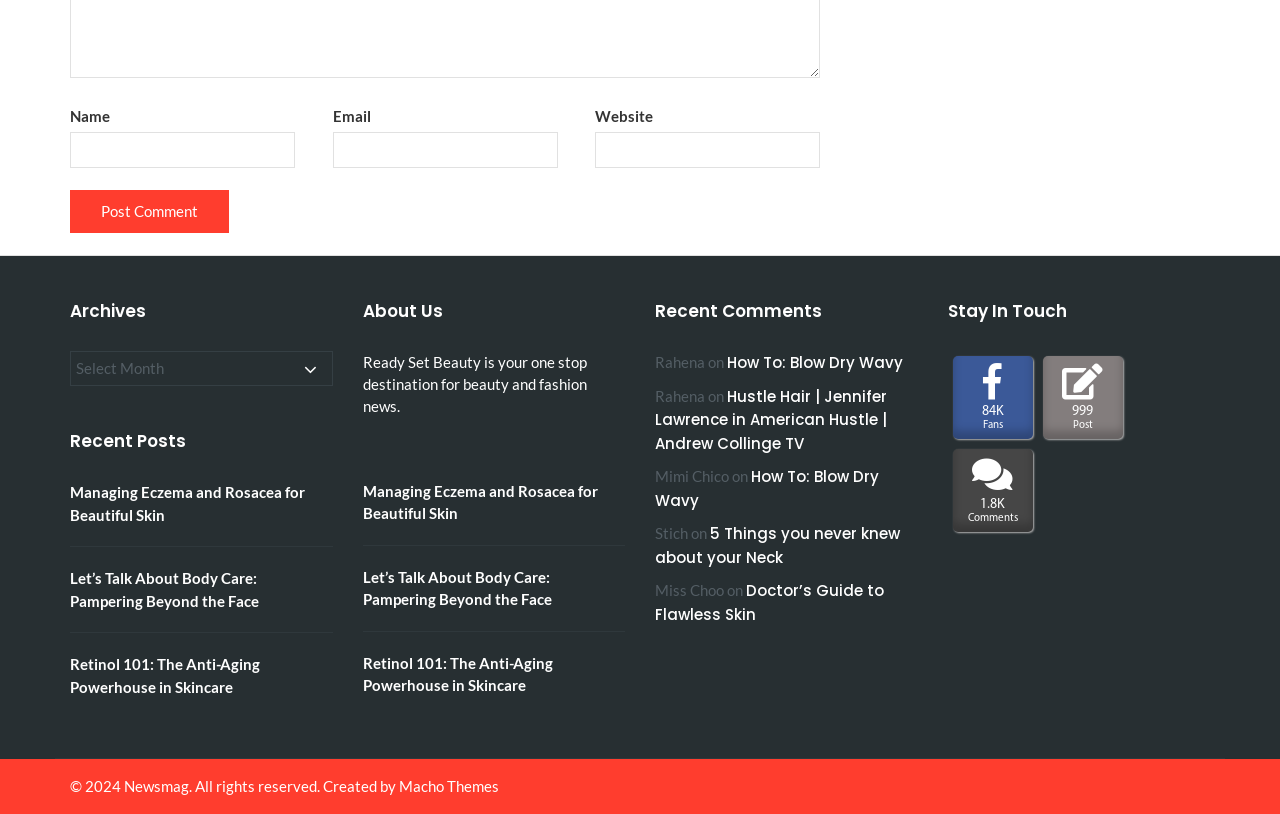Provide a brief response using a word or short phrase to this question:
How many social media links are in the 'Stay In Touch' section?

3